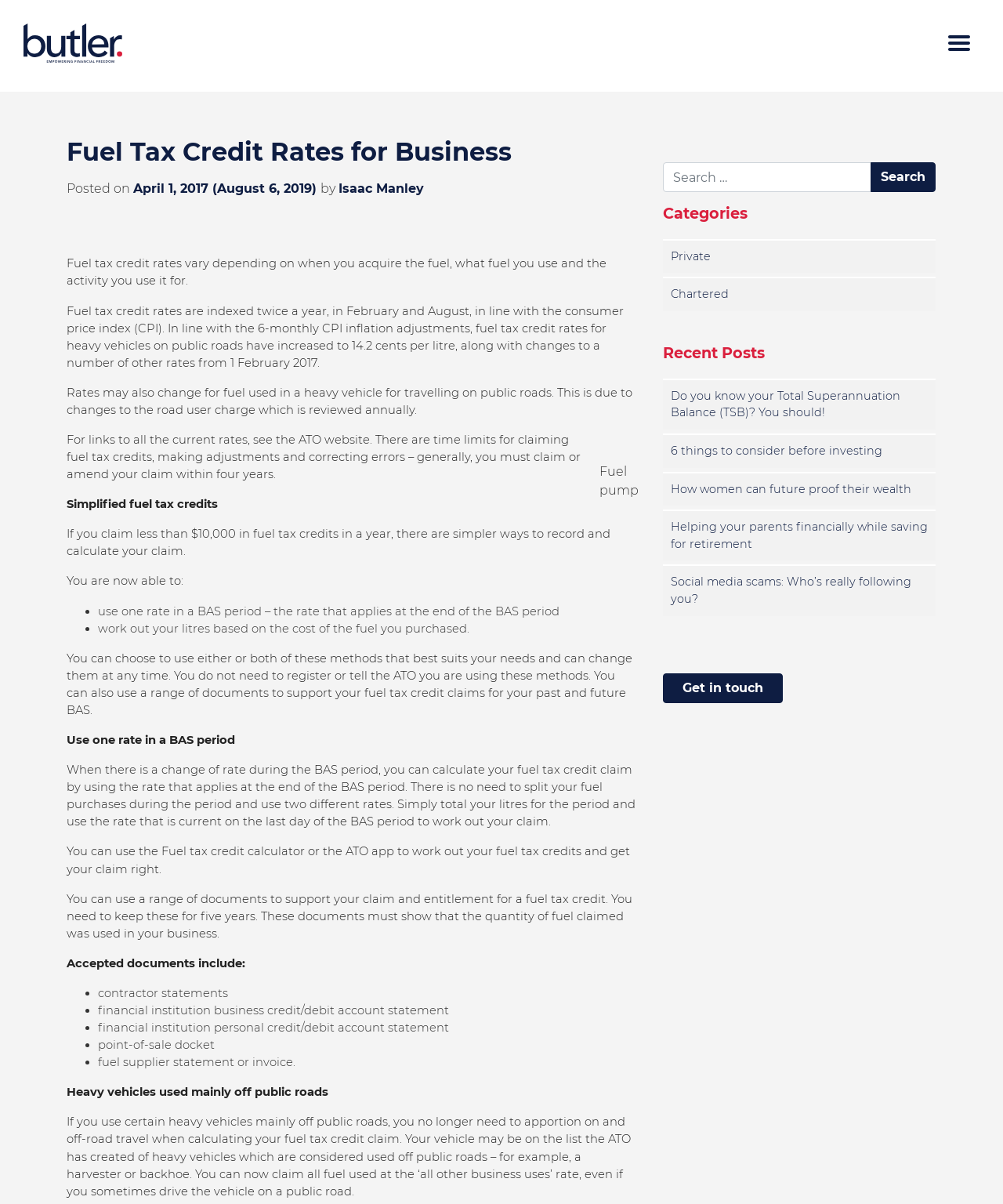Create an in-depth description of the webpage, covering main sections.

This webpage is about fuel tax credit rates for businesses. At the top, there is a header section with a logo and a navigation button on the right side. Below the header, there is a main content section with a heading "Fuel Tax Credit Rates for Business" and a subheading "Posted on April 1, 2017 (August 6, 2019)" along with the author's name "Isaac Manley". 

The main content is divided into several sections. The first section explains that fuel tax credit rates vary depending on when you acquire the fuel, what fuel you use, and the activity you use it for. It also mentions that the rates are indexed twice a year and provides some specific rates. 

There is a figure of a fuel pump on the right side of the page, accompanied by a caption. 

The next section discusses simplified fuel tax credits, explaining that if you claim less than $10,000 in fuel tax credits in a year, there are simpler ways to record and calculate your claim. It lists two methods: using one rate in a BAS period and working out your litres based on the cost of the fuel you purchased. 

The following sections provide more details on using one rate in a BAS period, including how to calculate your fuel tax credit claim and what documents you need to support your claim. There is also a list of accepted documents, including contractor statements, financial institution business credit/debit account statements, and point-of-sale dockets.

Further down the page, there is a section about heavy vehicles used mainly off public roads, explaining that you no longer need to apportion on and off-road travel when calculating your fuel tax credit claim.

On the right side of the page, there is a search bar and a list of categories, including "Private" and "Chartered". Below the categories, there is a list of recent posts, including articles about superannuation, investing, and social media scams. At the bottom, there is a link to "Get in touch".